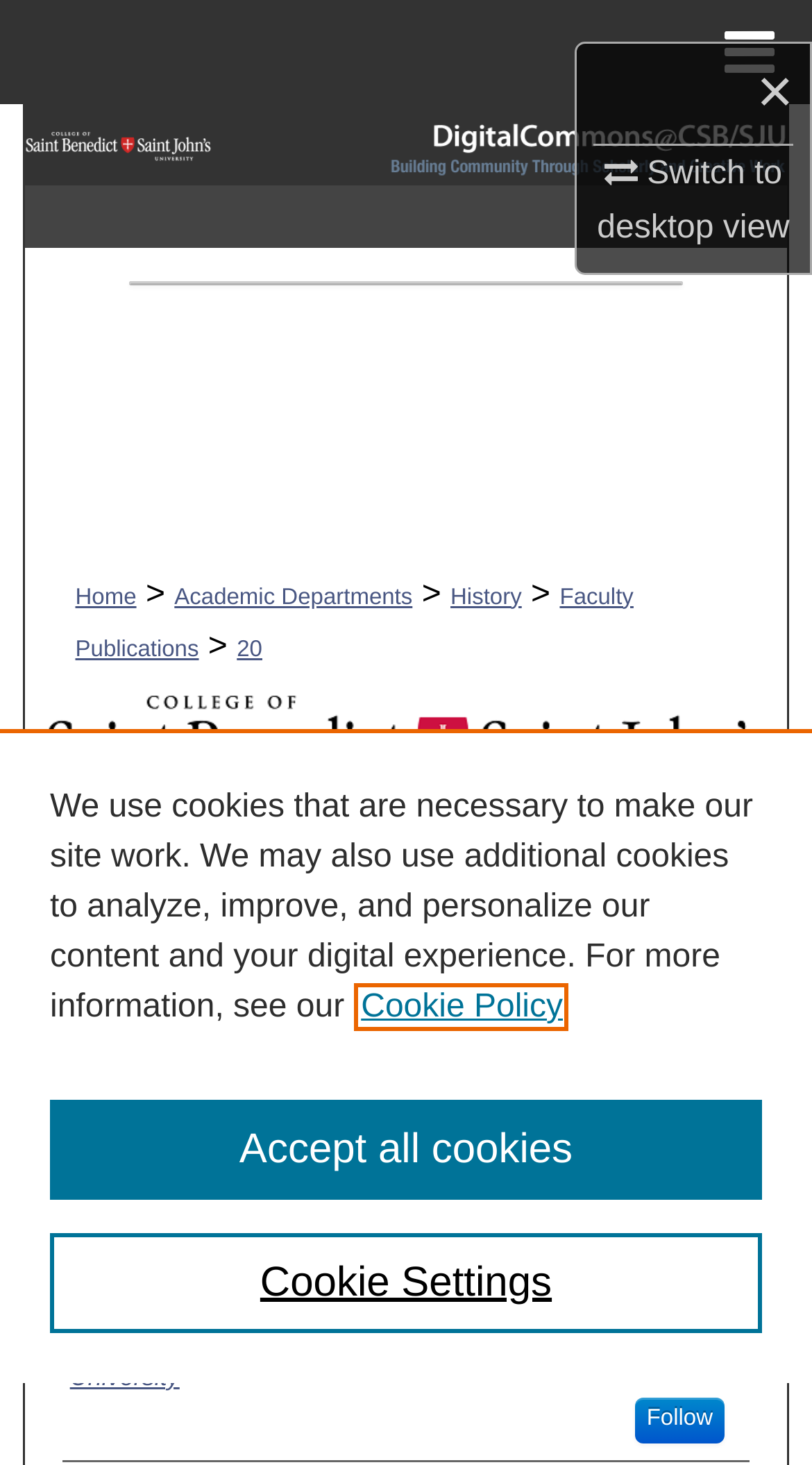Specify the bounding box coordinates of the area to click in order to follow the given instruction: "Open twitter."

None